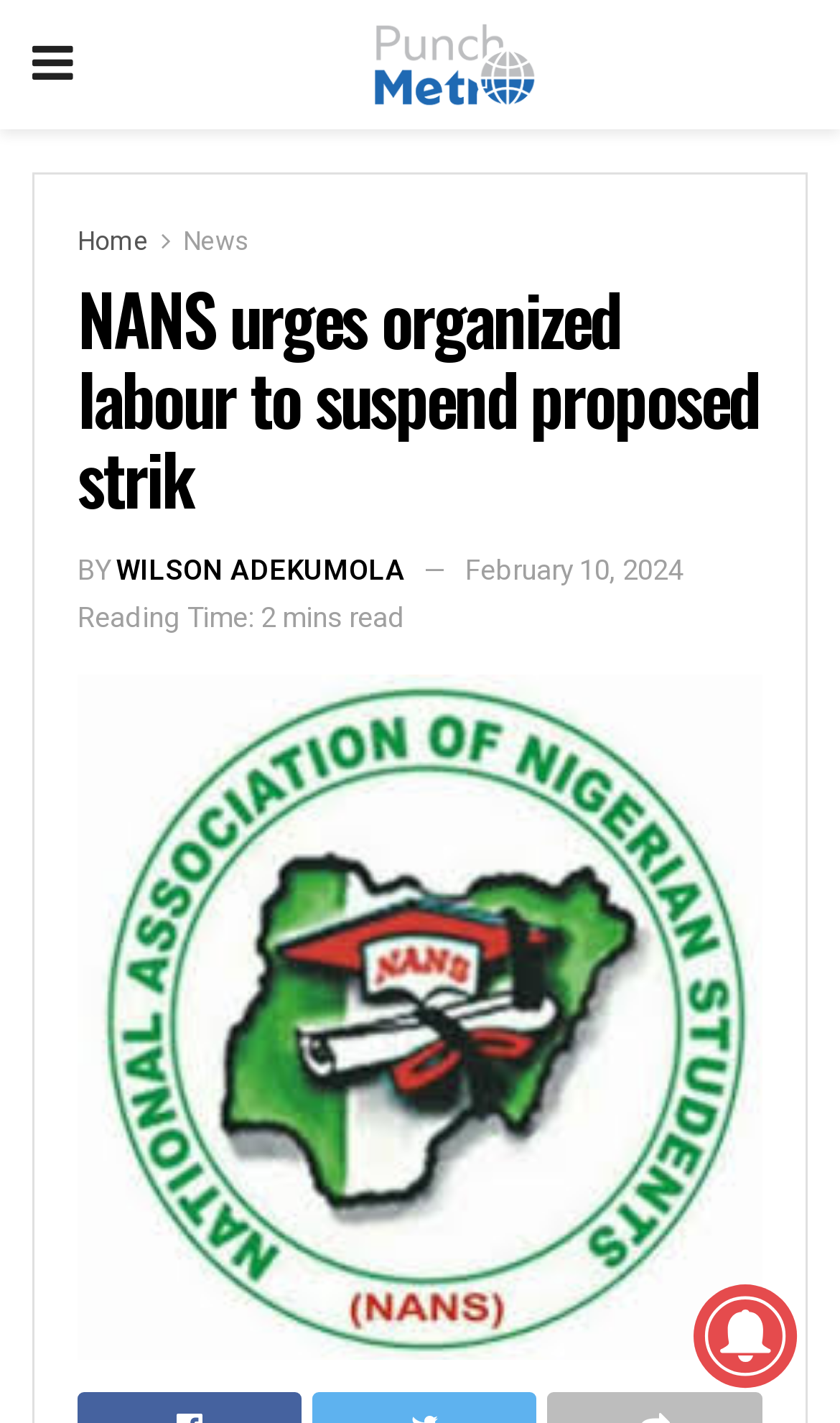Identify the coordinates of the bounding box for the element described below: "title="Seventh Moon Home Birth —"". Return the coordinates as four float numbers between 0 and 1: [left, top, right, bottom].

None